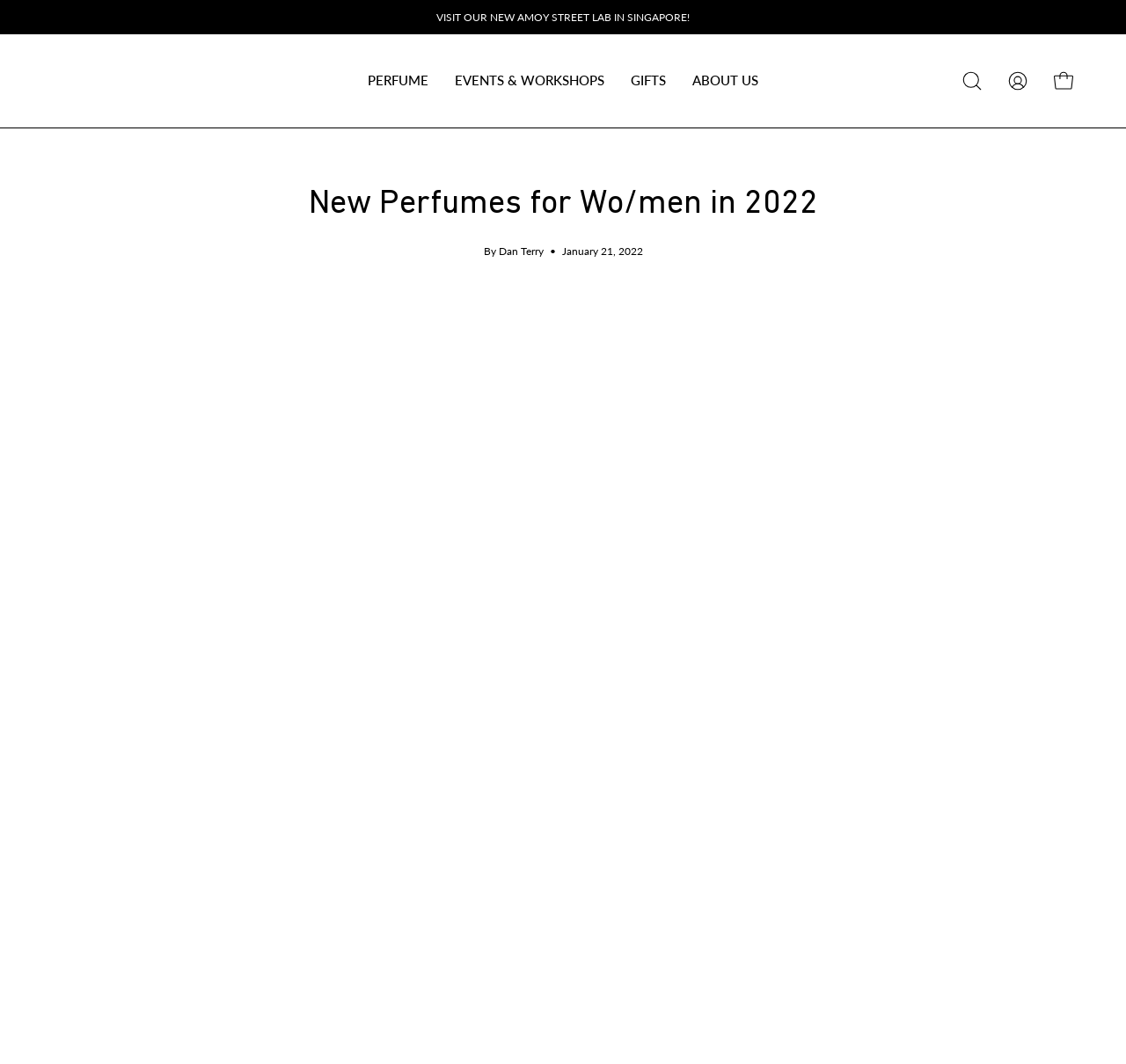Identify the bounding box coordinates of the region that should be clicked to execute the following instruction: "Click on the 'HOME' link".

None